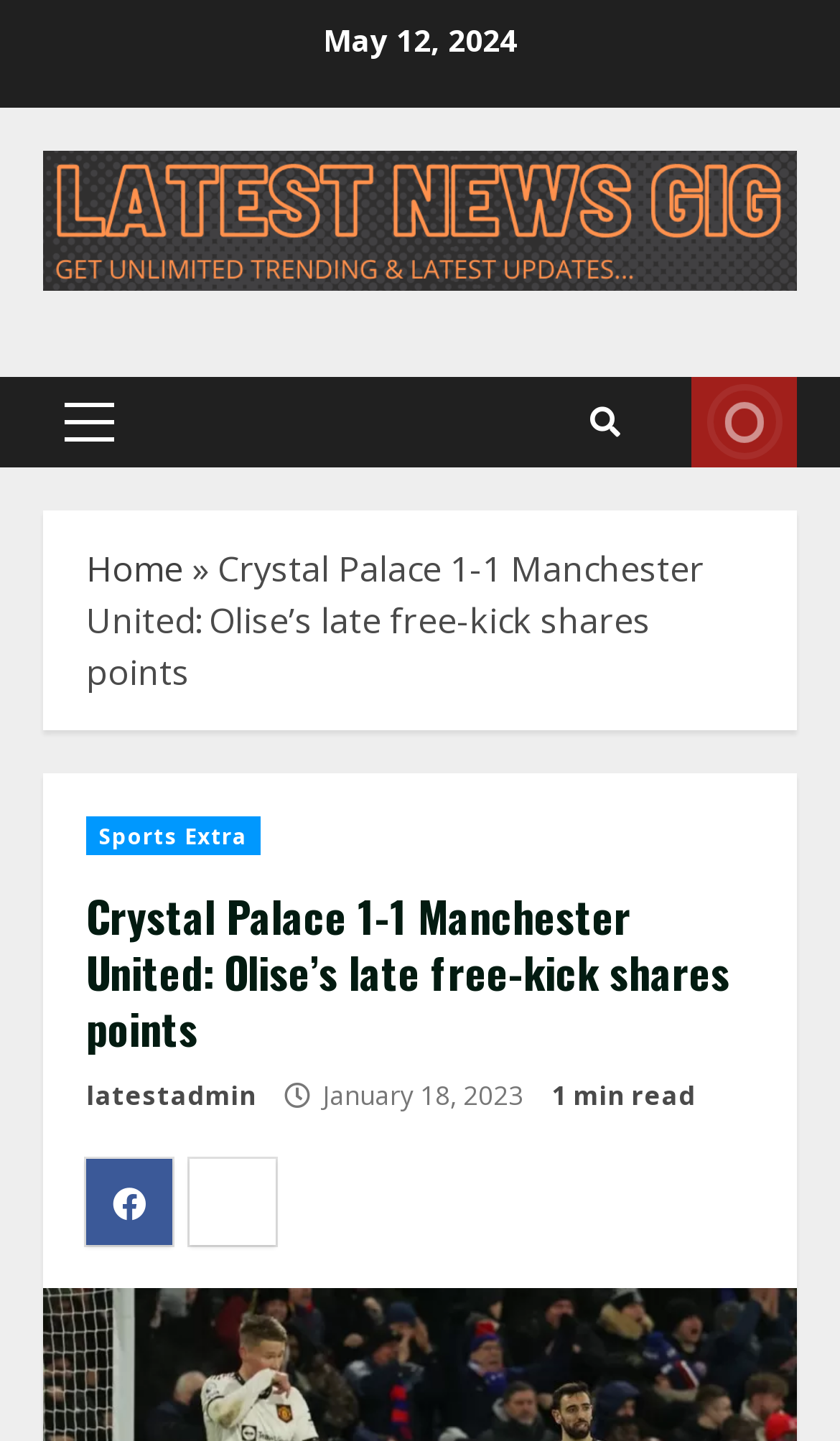Identify the bounding box coordinates for the region to click in order to carry out this instruction: "Click on the 'LATEST NEWS GIG' link". Provide the coordinates using four float numbers between 0 and 1, formatted as [left, top, right, bottom].

[0.051, 0.134, 0.949, 0.167]